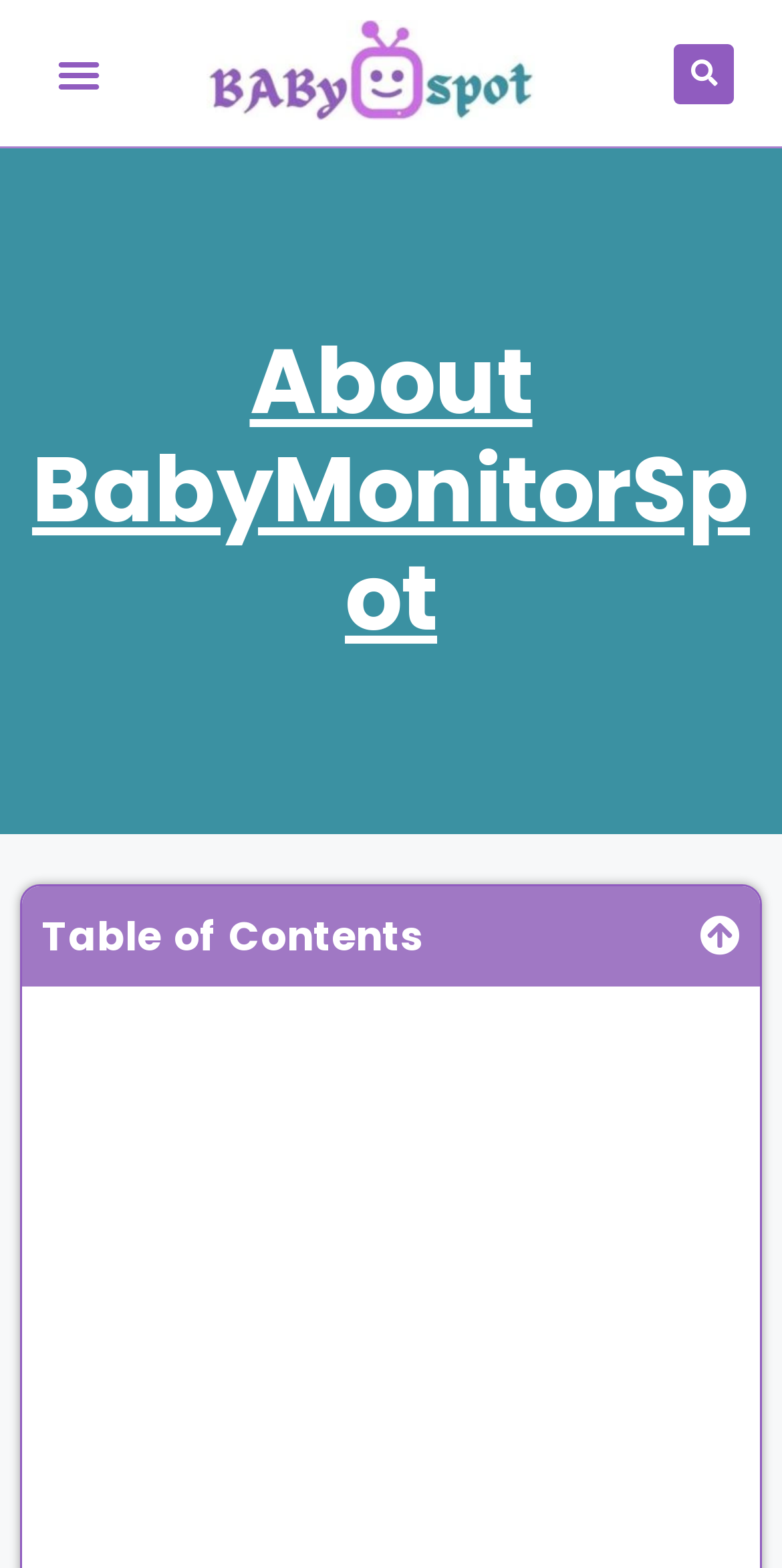What is the name of the website?
Please give a well-detailed answer to the question.

The name of the website can be found in the top-left corner of the webpage, where it is written as a link and also as an image, indicating that it is the logo of the website.